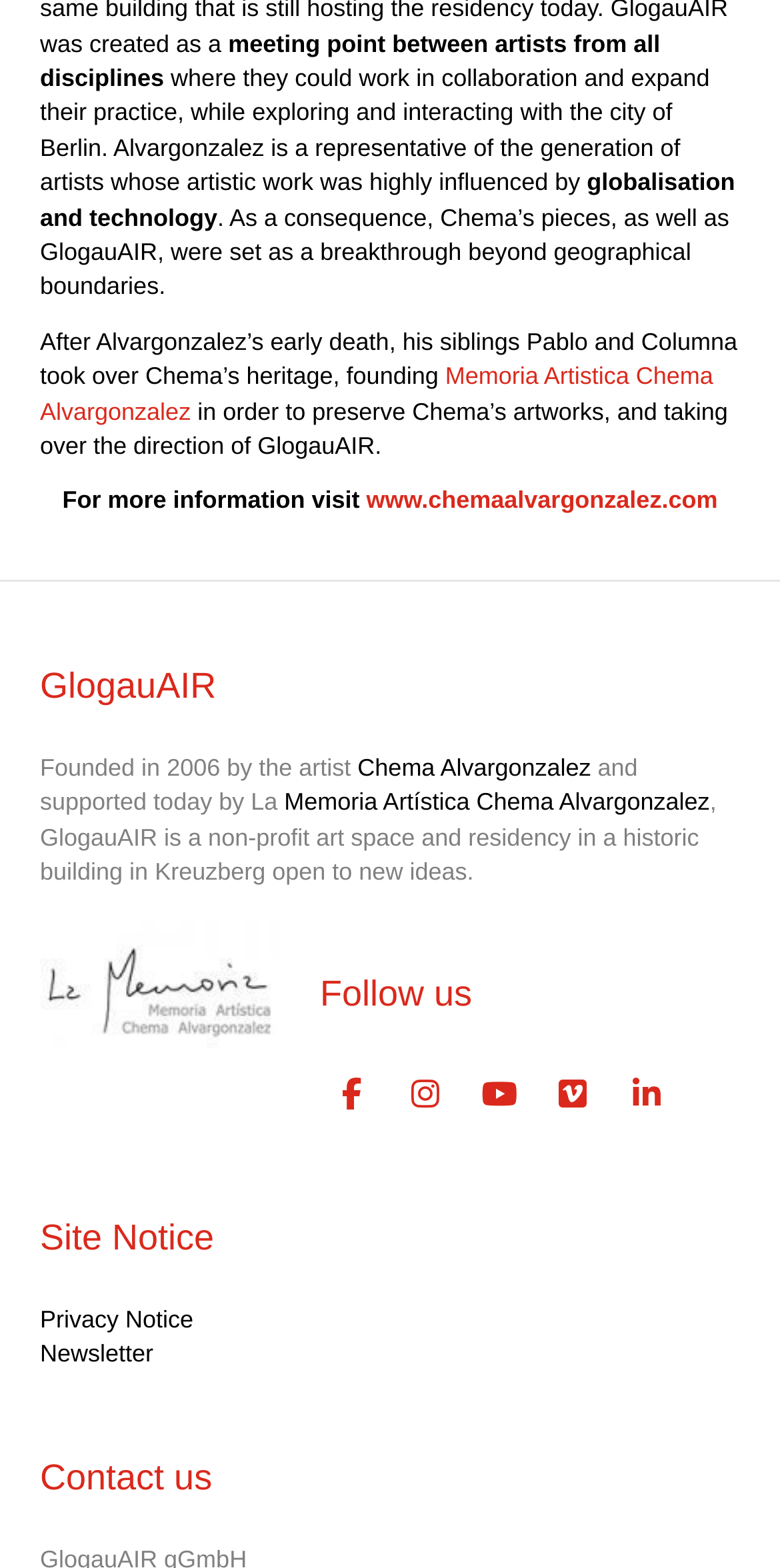Pinpoint the bounding box coordinates of the clickable area needed to execute the instruction: "learn more about Memoria Artistica Chema Alvargonzalez". The coordinates should be specified as four float numbers between 0 and 1, i.e., [left, top, right, bottom].

[0.051, 0.231, 0.914, 0.271]